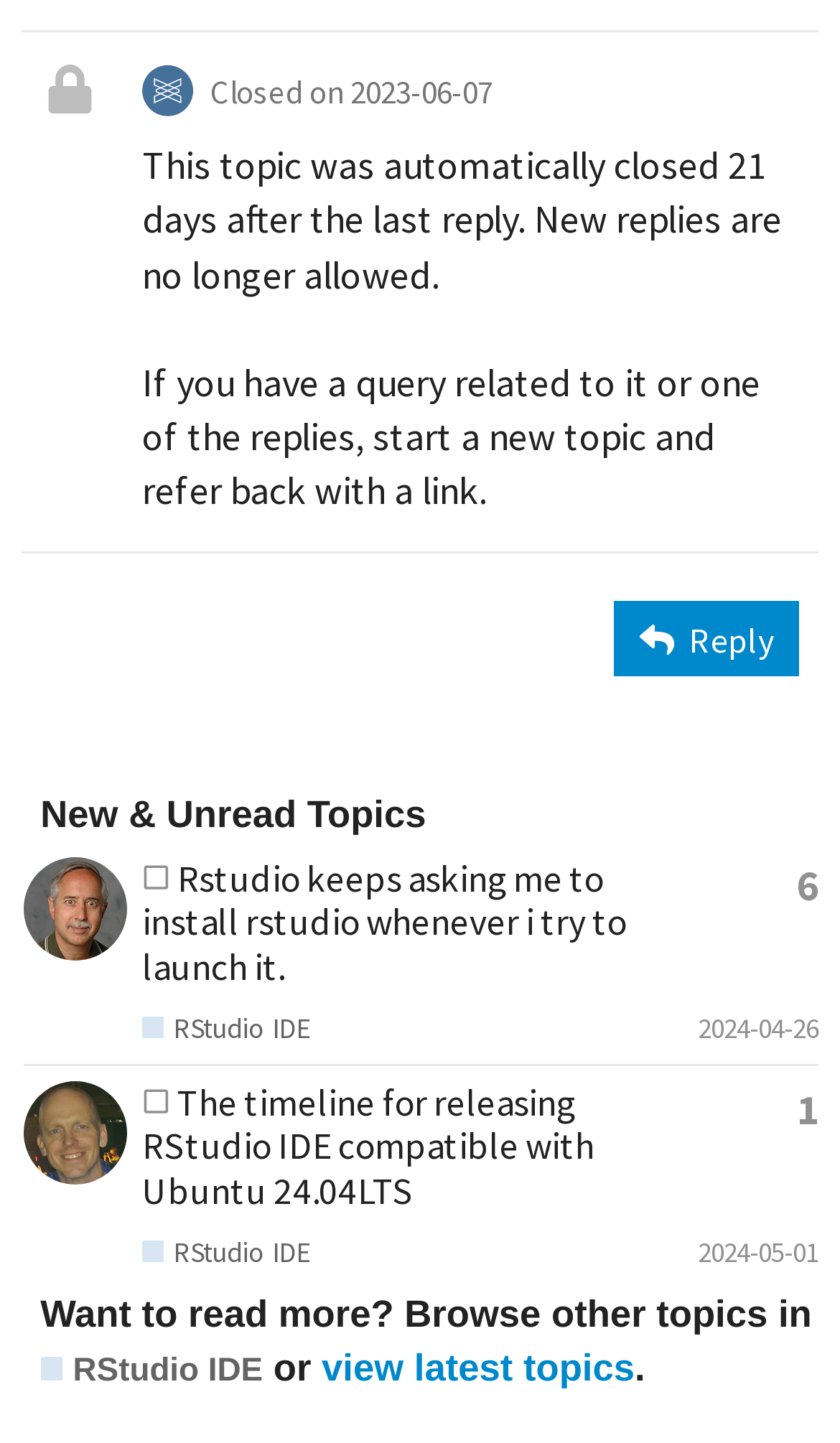Locate the bounding box of the UI element described by: "view latest topics" in the given webpage screenshot.

[0.383, 0.932, 0.756, 0.962]